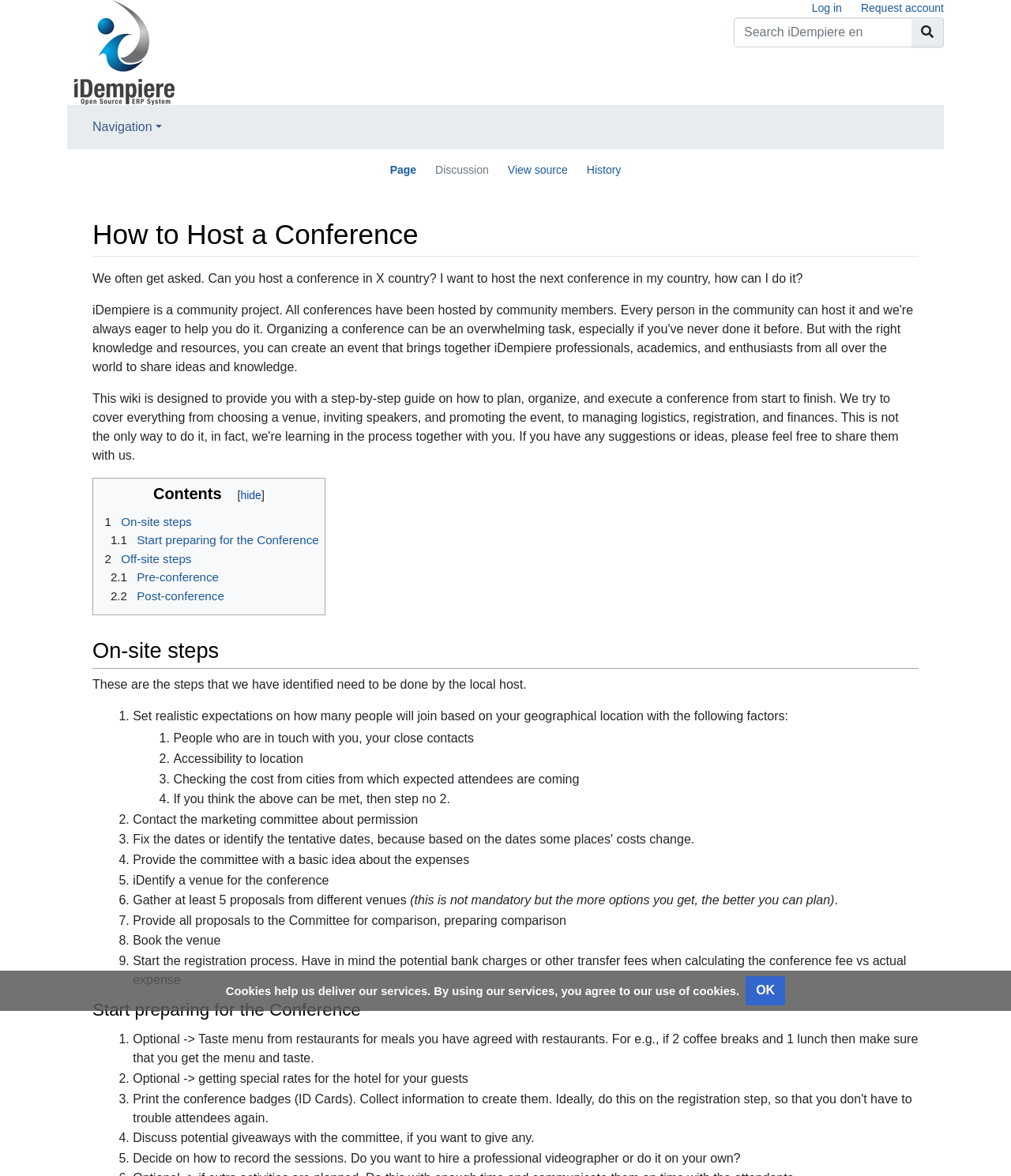What is the principal heading displayed on the webpage?

How to Host a Conference